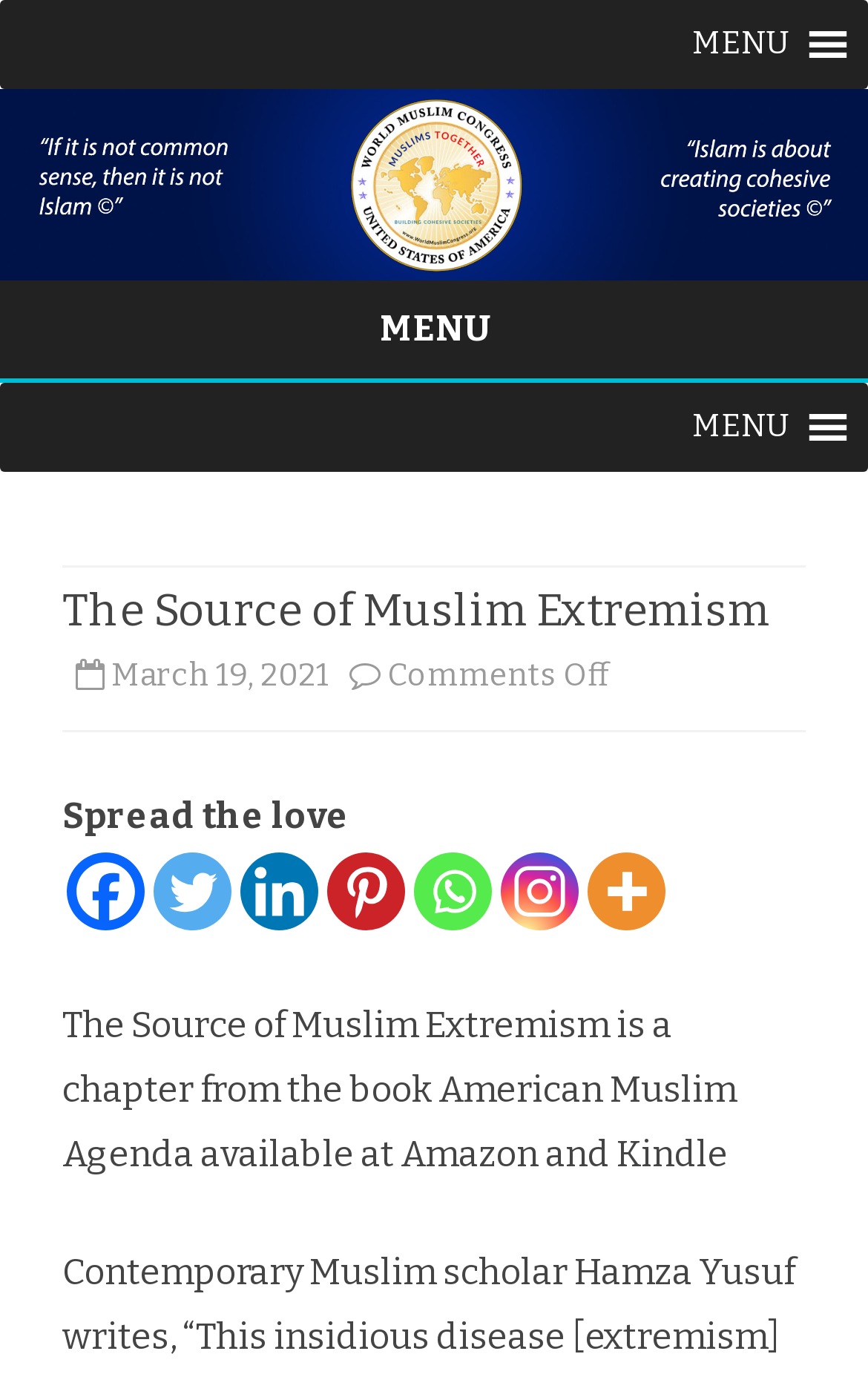Generate a comprehensive description of the webpage content.

The webpage is about the topic "The Source of Muslim Extremism" and is related to the World Muslim Congress. At the top right corner, there is a menu button with a hamburger icon. Below the menu button, there is a link to the World Muslim Congress, accompanied by an image with the same name. 

On the top center, there is a link to "Skip to content". Below this link, there is another menu button with a hamburger icon, which is identical to the one at the top right corner. 

The main content of the webpage is a header section that spans almost the entire width of the page. The header section contains the title "The Source of Muslim Extremism" in a large font size. Below the title, there are two columns of text. The left column contains the date "March 19, 2021" and the text "Comments Off". The right column contains the text "on The Source of Muslim Extremism". 

Below the header section, there is a section that contains social media links, including Facebook, Twitter, Linkedin, Pinterest, Whatsapp, Instagram, and More. Each social media link is accompanied by an icon. 

Finally, at the bottom of the page, there is a paragraph of text that describes the content of the webpage, stating that "The Source of Muslim Extremism is a chapter from the book American Muslim Agenda available at Amazon and Kindle".